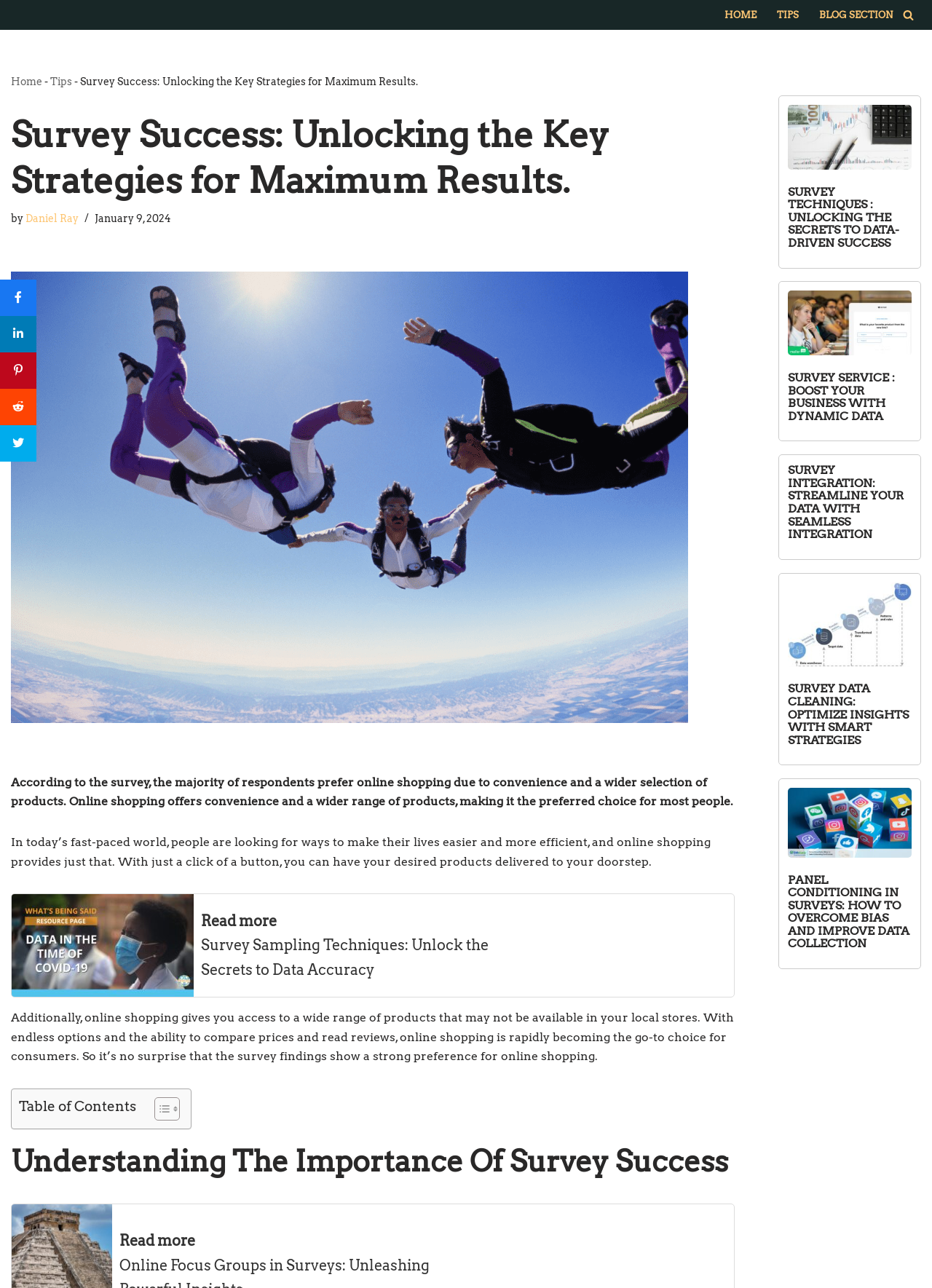Please determine the bounding box coordinates of the element's region to click for the following instruction: "Click on the 'HOME' link in the primary menu".

[0.777, 0.005, 0.812, 0.019]